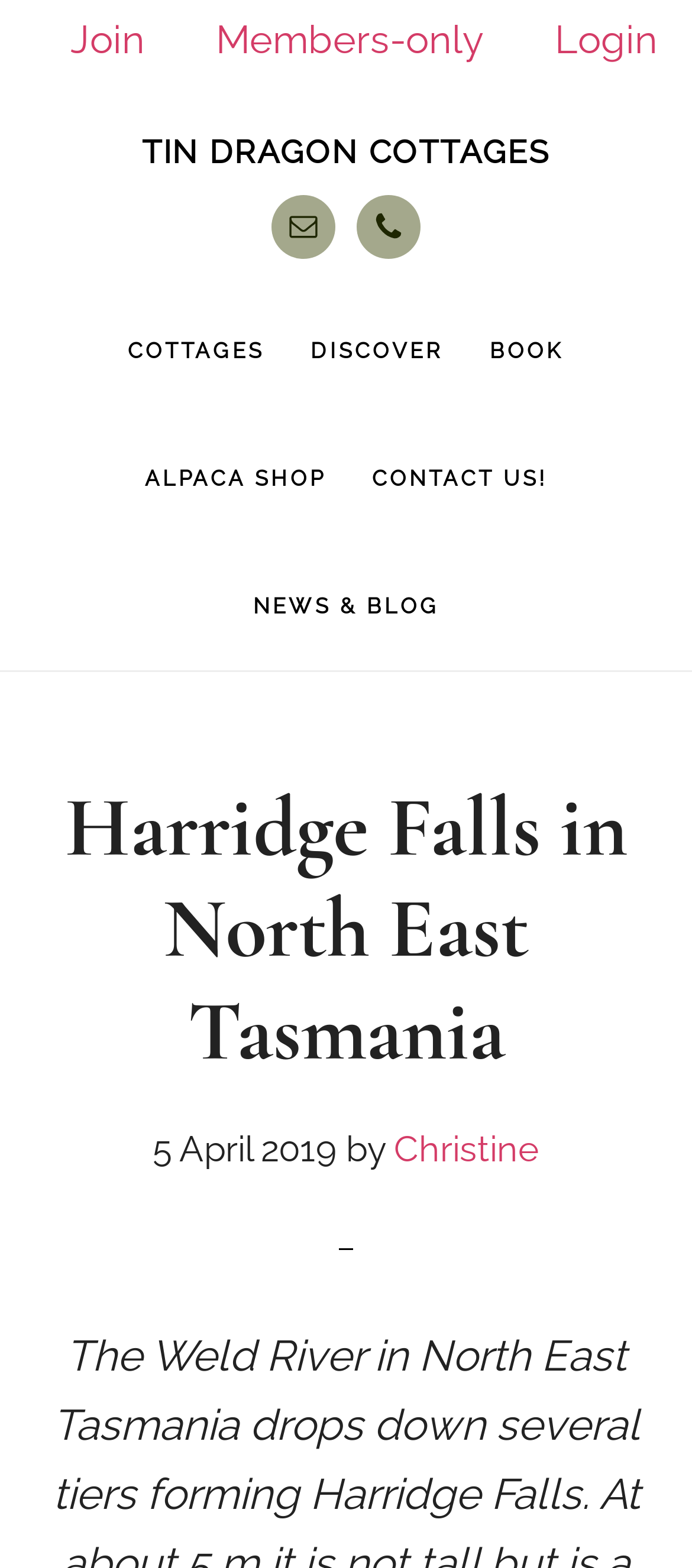Locate the bounding box coordinates of the clickable element to fulfill the following instruction: "Click on 'HAZE' to view yarn details". Provide the coordinates as four float numbers between 0 and 1 in the format [left, top, right, bottom].

None